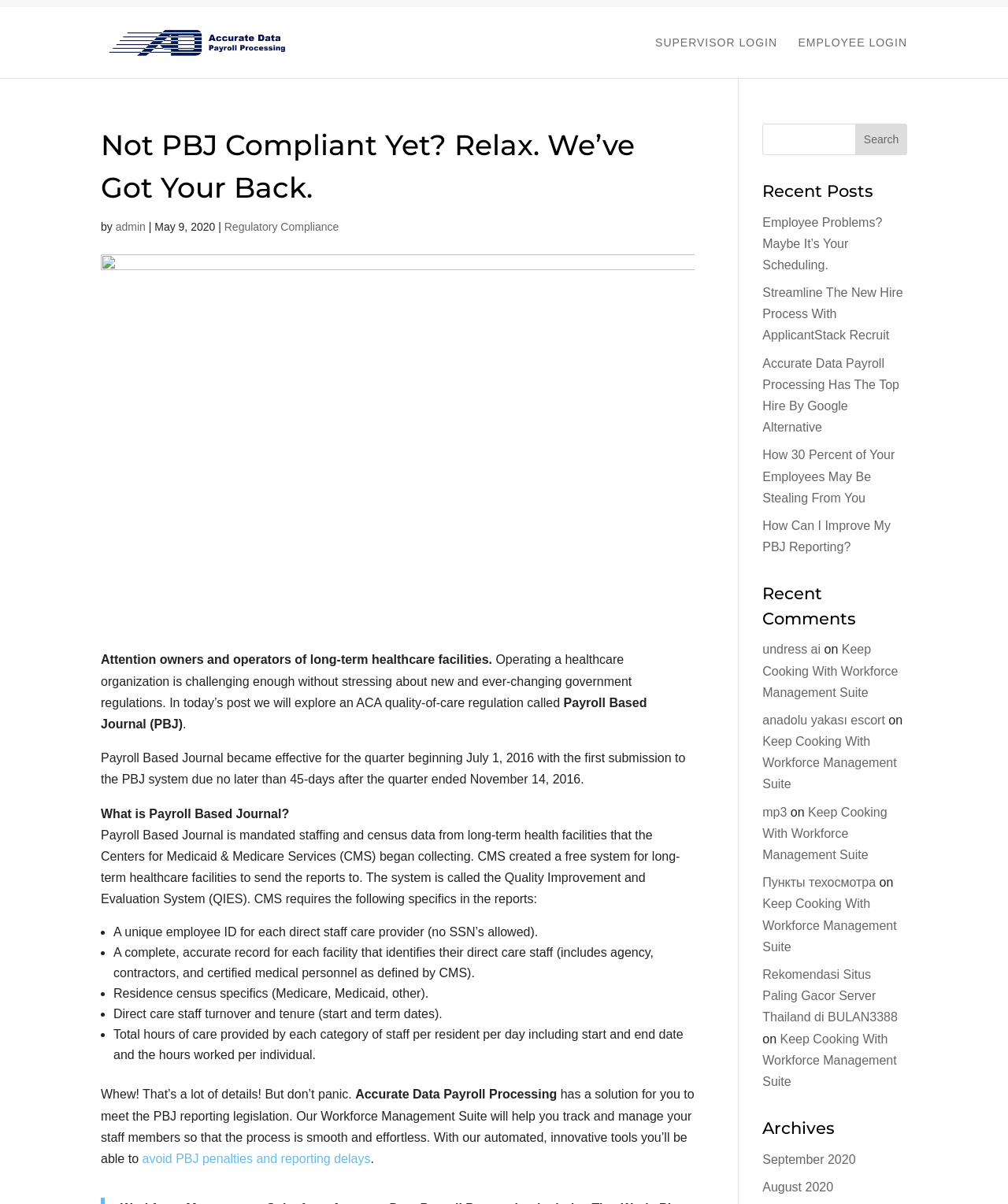Find the bounding box coordinates of the element's region that should be clicked in order to follow the given instruction: "Visit Home page". The coordinates should consist of four float numbers between 0 and 1, i.e., [left, top, right, bottom].

None